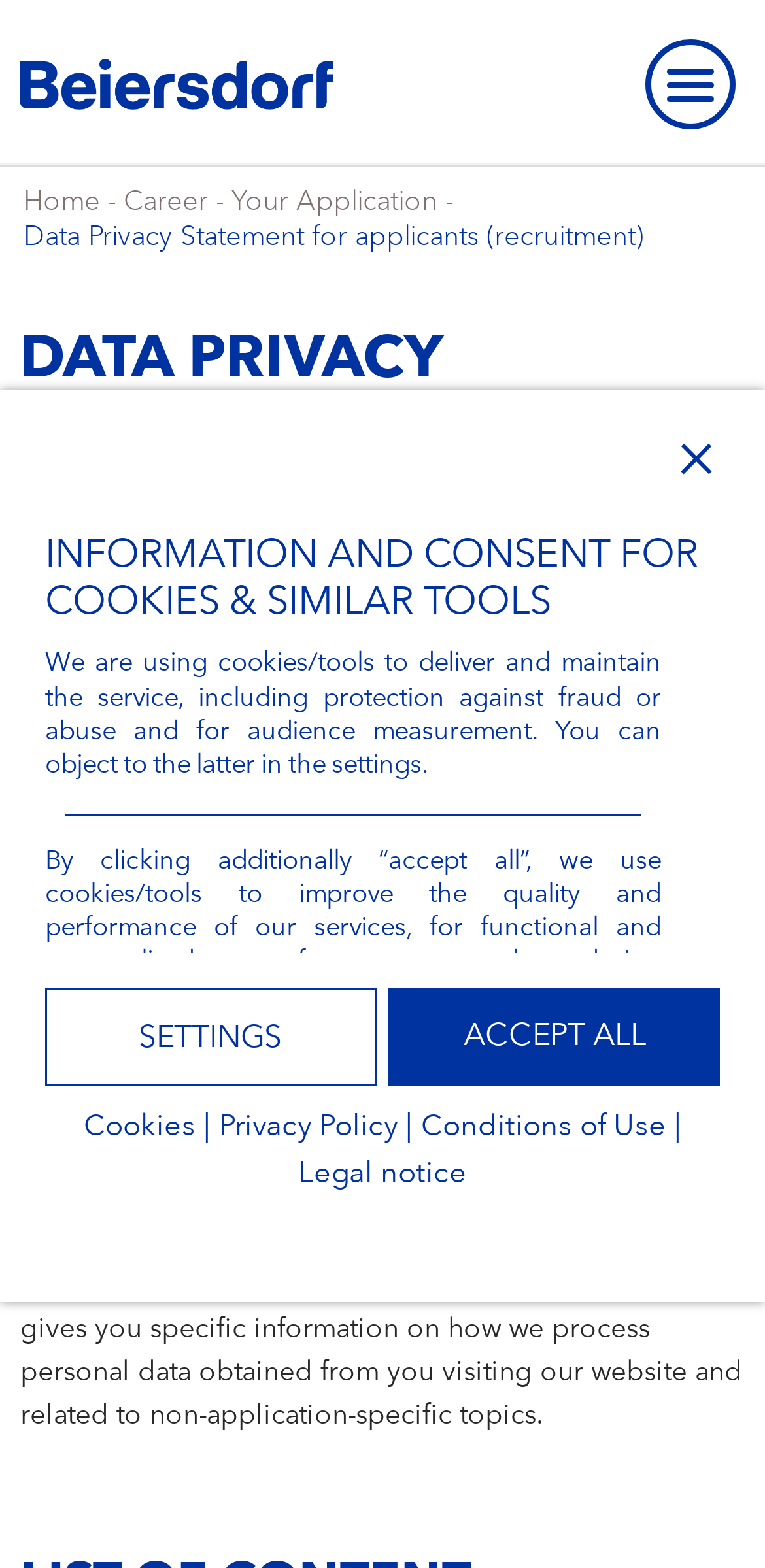Given the element description Marketing & Digital Marketing, predict the bounding box coordinates for the UI element in the webpage screenshot. The format should be (top-left x, top-left y, bottom-right x, bottom-right y), and the values should be between 0 and 1.

[0.038, 0.691, 0.962, 0.741]